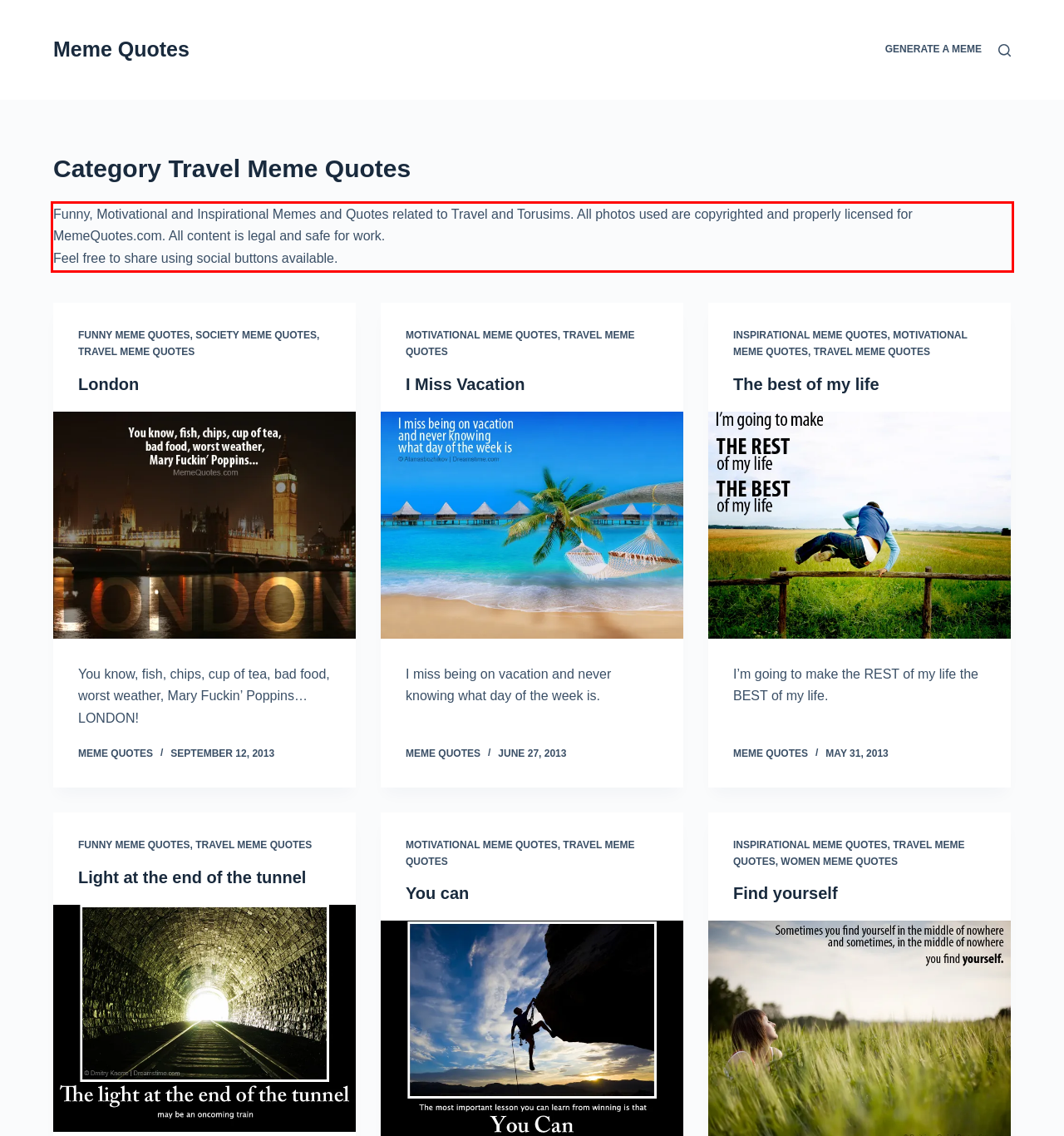Extract and provide the text found inside the red rectangle in the screenshot of the webpage.

Funny, Motivational and Inspirational Memes and Quotes related to Travel and Torusims. All photos used are copyrighted and properly licensed for MemeQuotes.com. All content is legal and safe for work. Feel free to share using social buttons available.